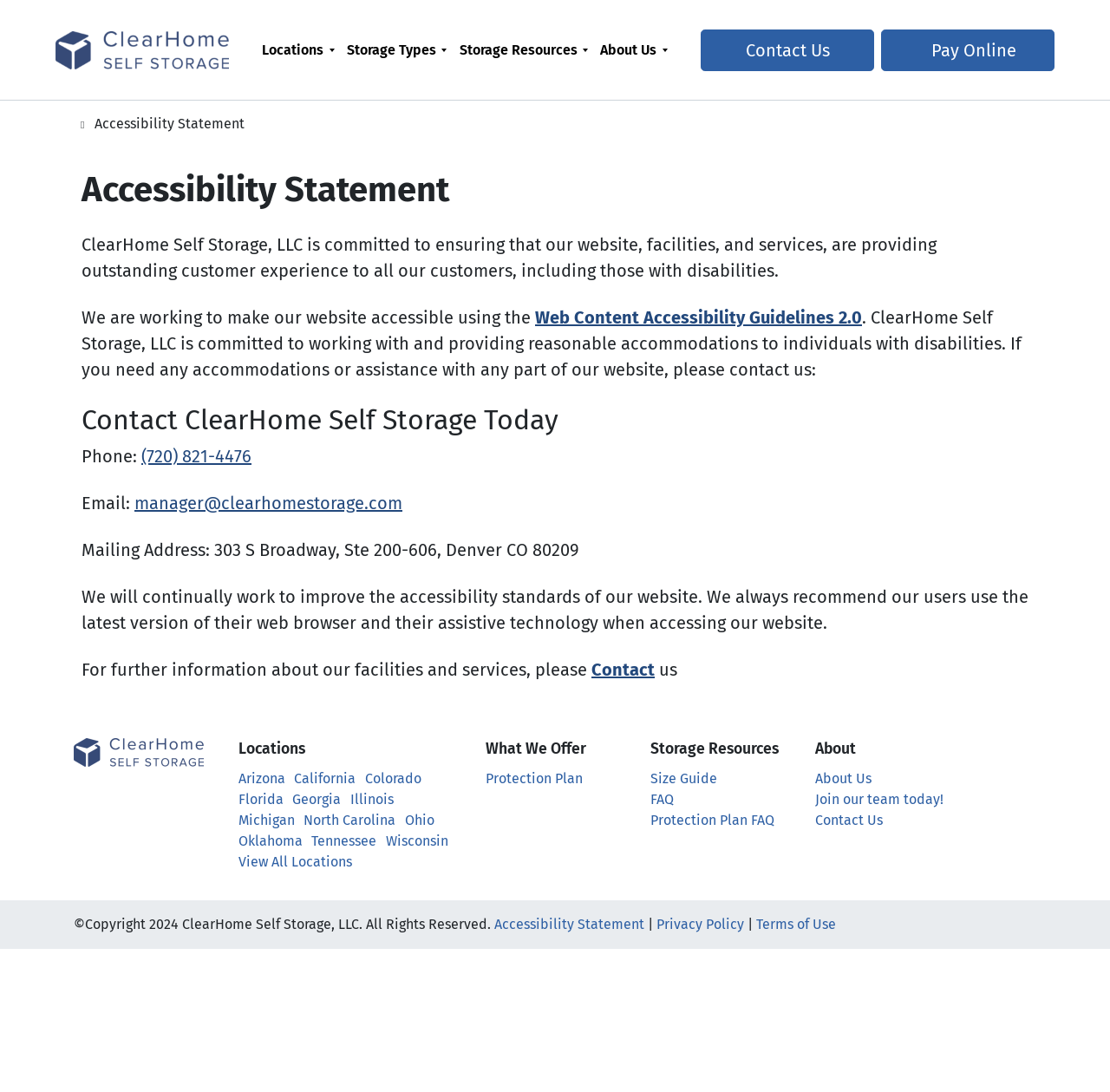What types of storage resources are offered by ClearHome Self Storage?
Answer the question with a single word or phrase by looking at the picture.

Size Guide, FAQ, Protection Plan FAQ